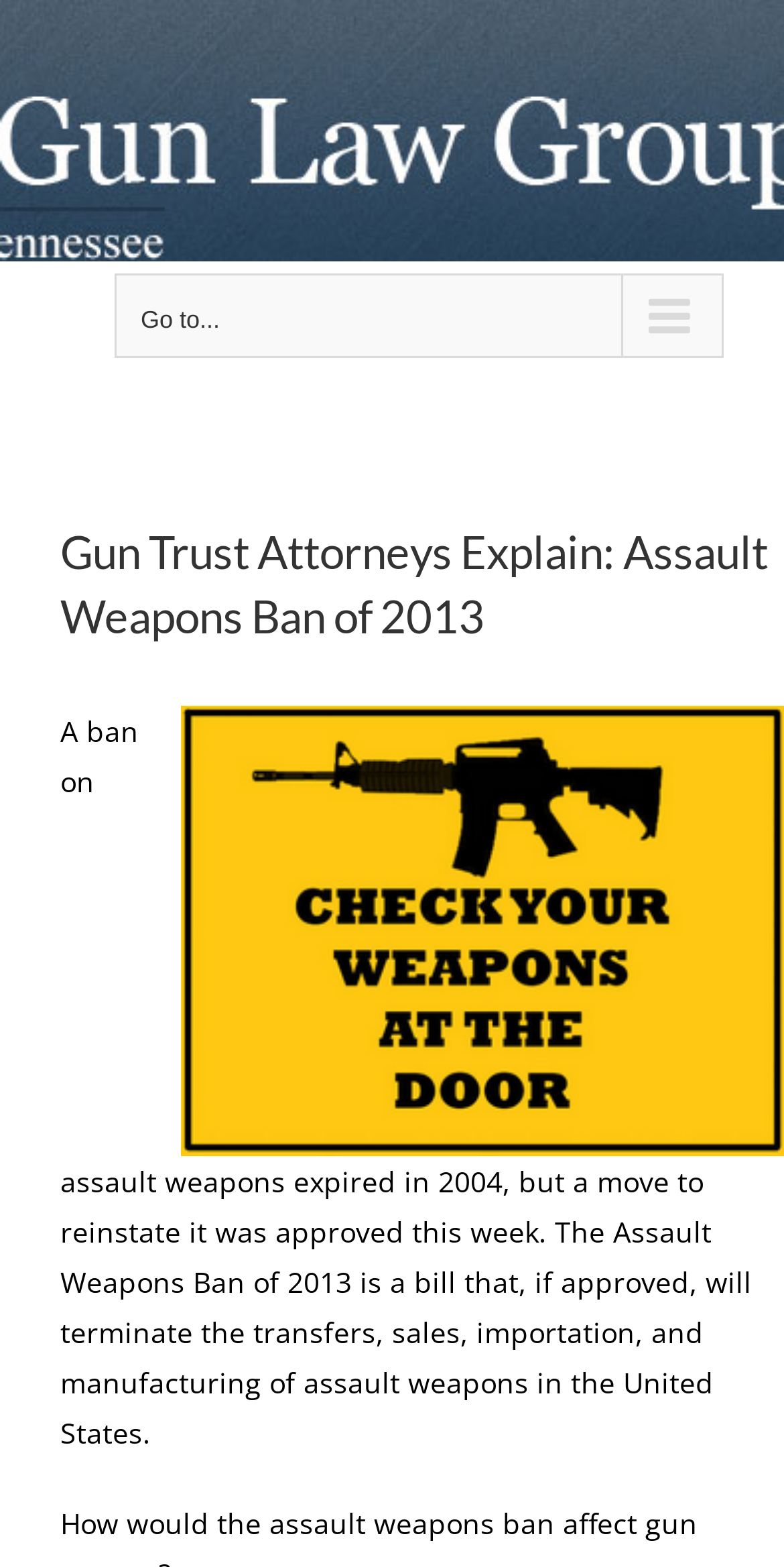Identify the bounding box coordinates for the UI element described as follows: "World-of-Outlaws Sprint Car Race!". Ensure the coordinates are four float numbers between 0 and 1, formatted as [left, top, right, bottom].

None